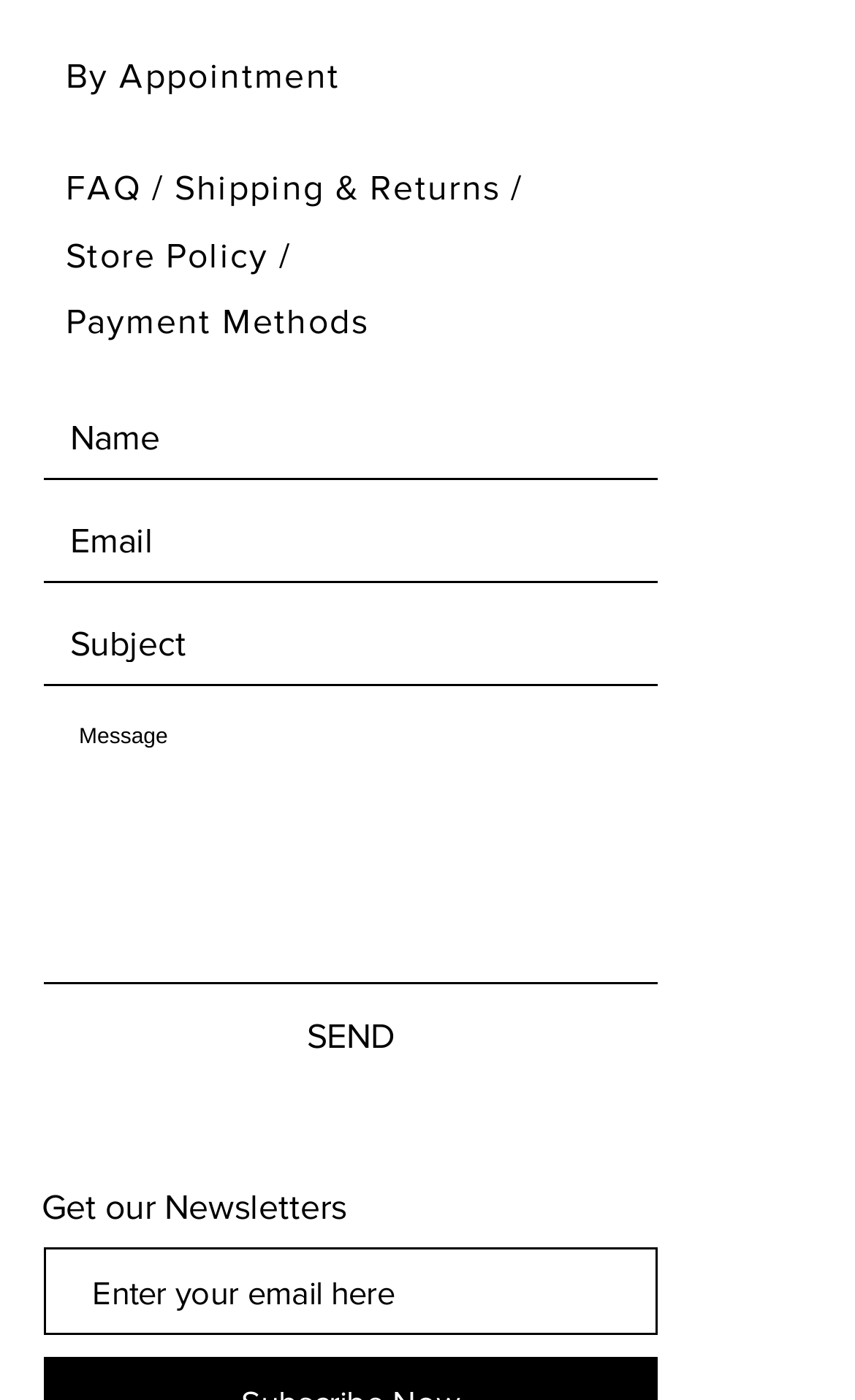Find the bounding box coordinates of the clickable region needed to perform the following instruction: "Click the Payment Methods link". The coordinates should be provided as four float numbers between 0 and 1, i.e., [left, top, right, bottom].

[0.077, 0.216, 0.431, 0.243]